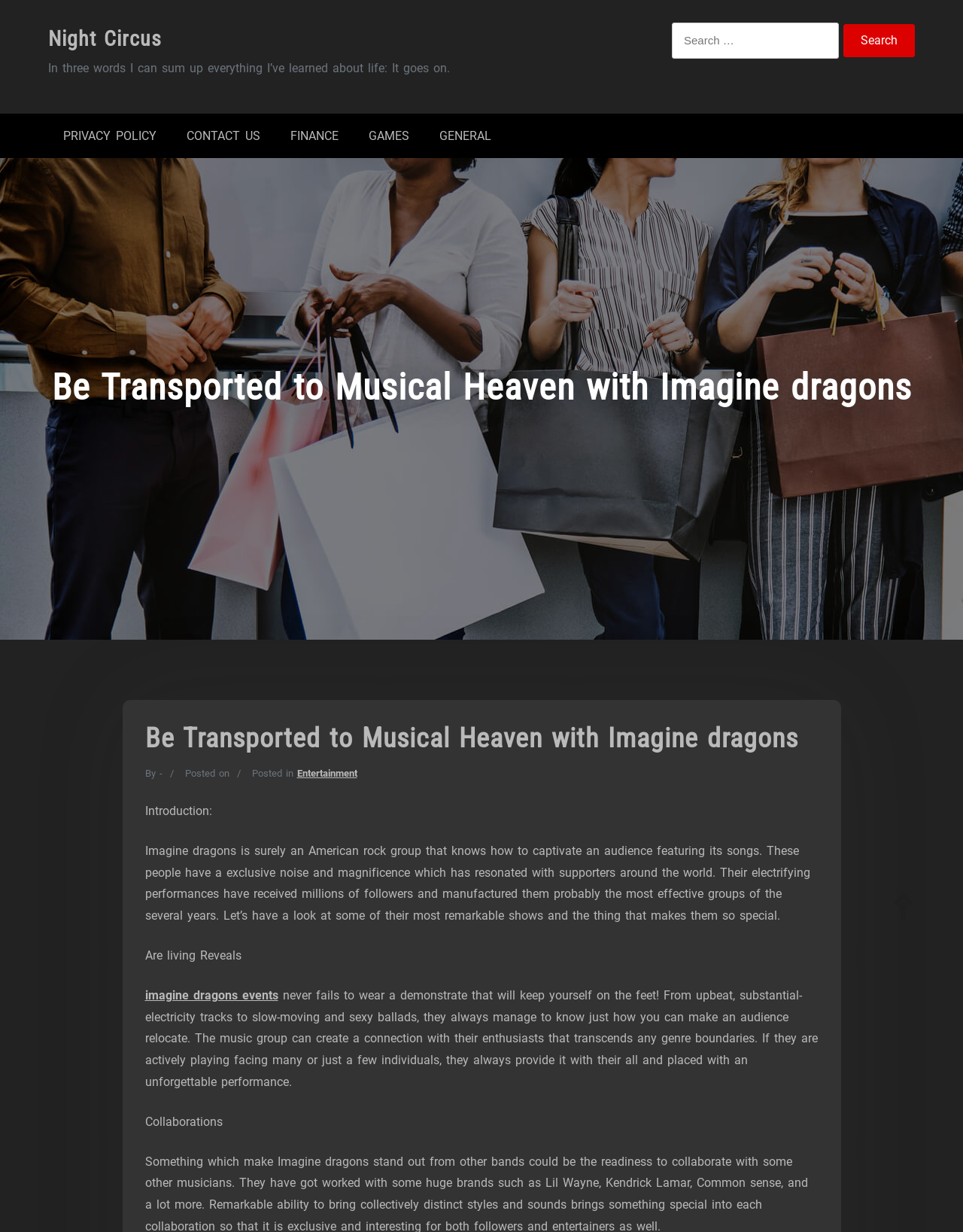Kindly determine the bounding box coordinates for the area that needs to be clicked to execute this instruction: "Read PRIVACY POLICY".

[0.05, 0.092, 0.178, 0.128]